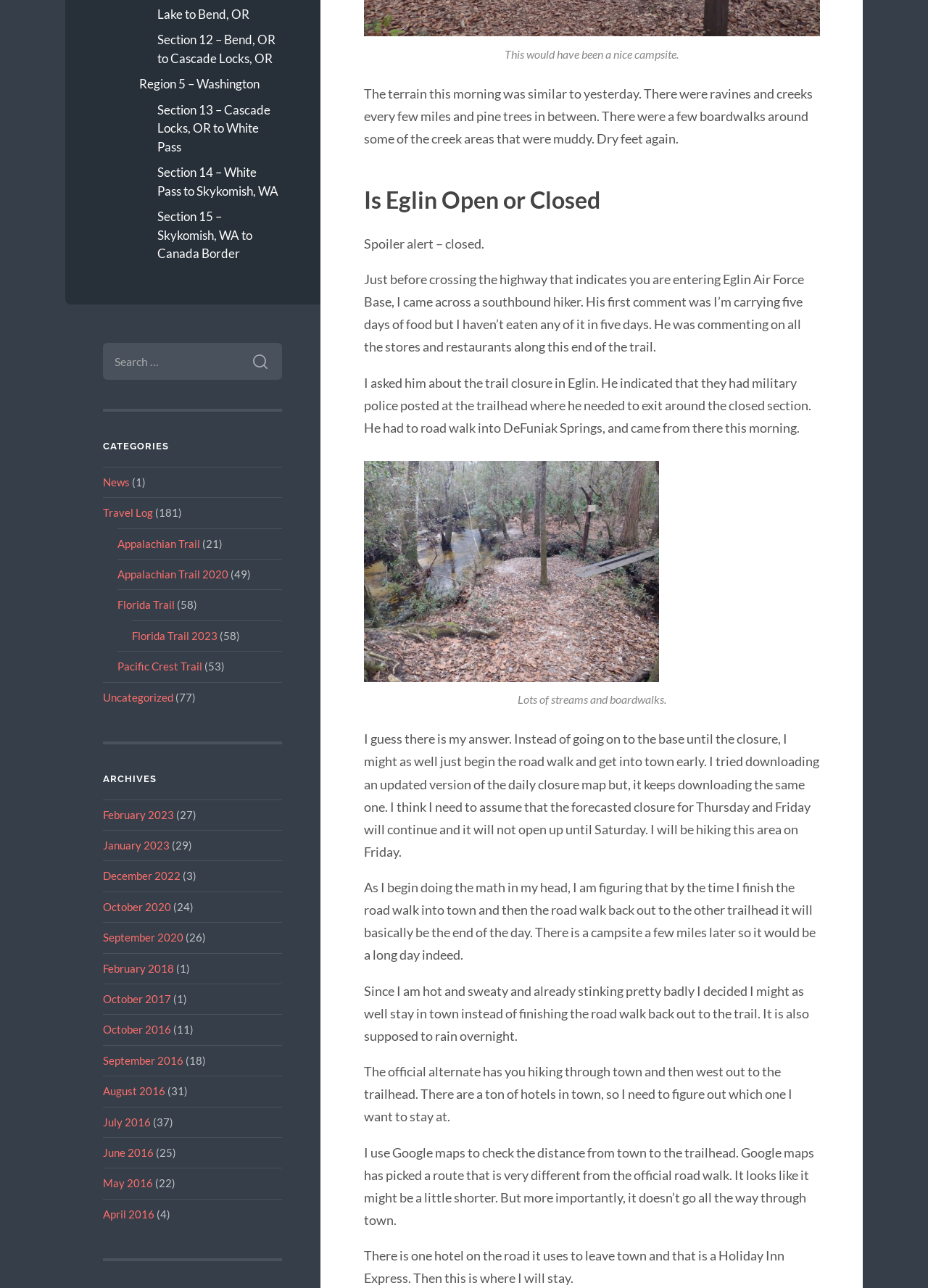Identify the bounding box for the described UI element: "Gallery".

None